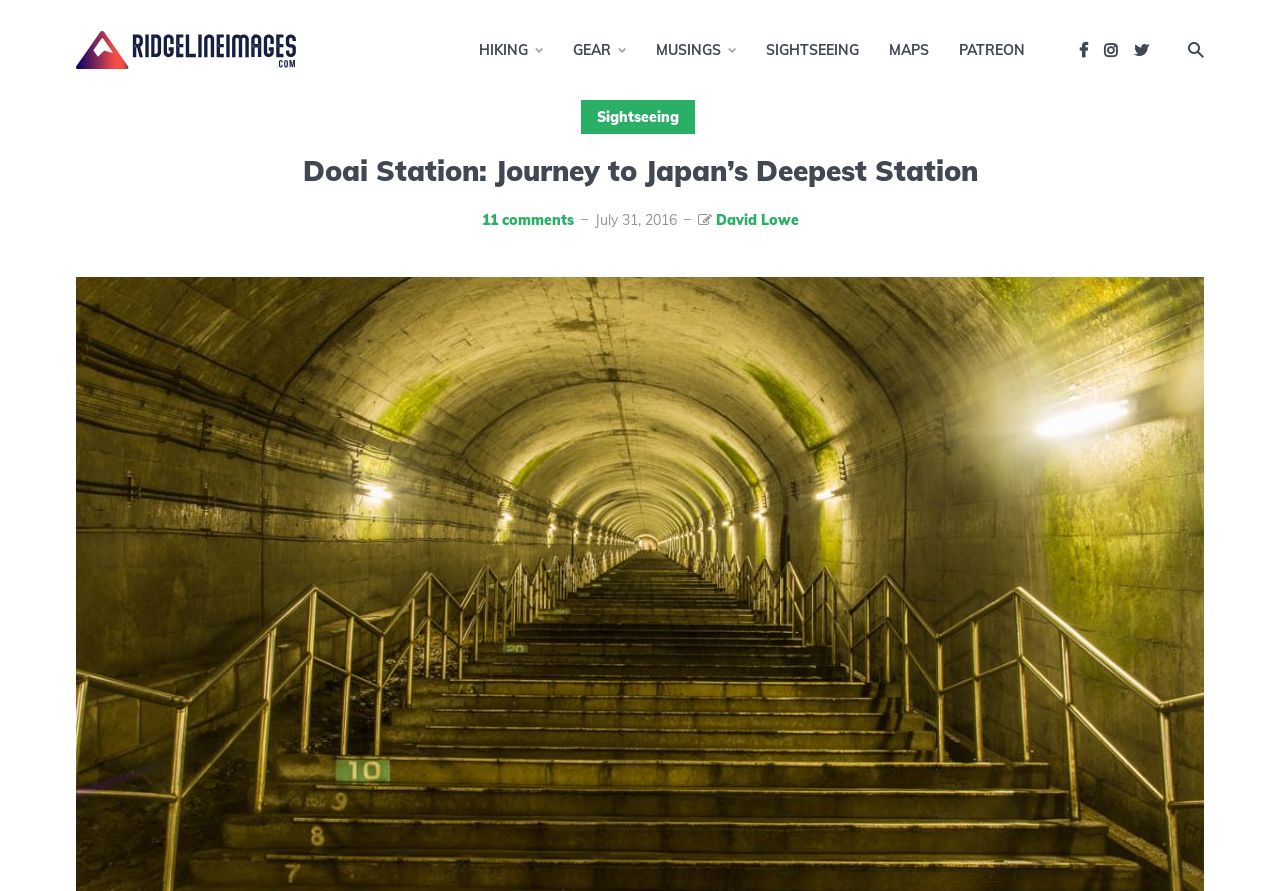Identify the bounding box coordinates for the UI element described as follows: Hiking. Use the format (top-left x, top-left y, bottom-right x, bottom-right y) and ensure all values are floating point numbers between 0 and 1.

[0.374, 0.028, 0.424, 0.084]